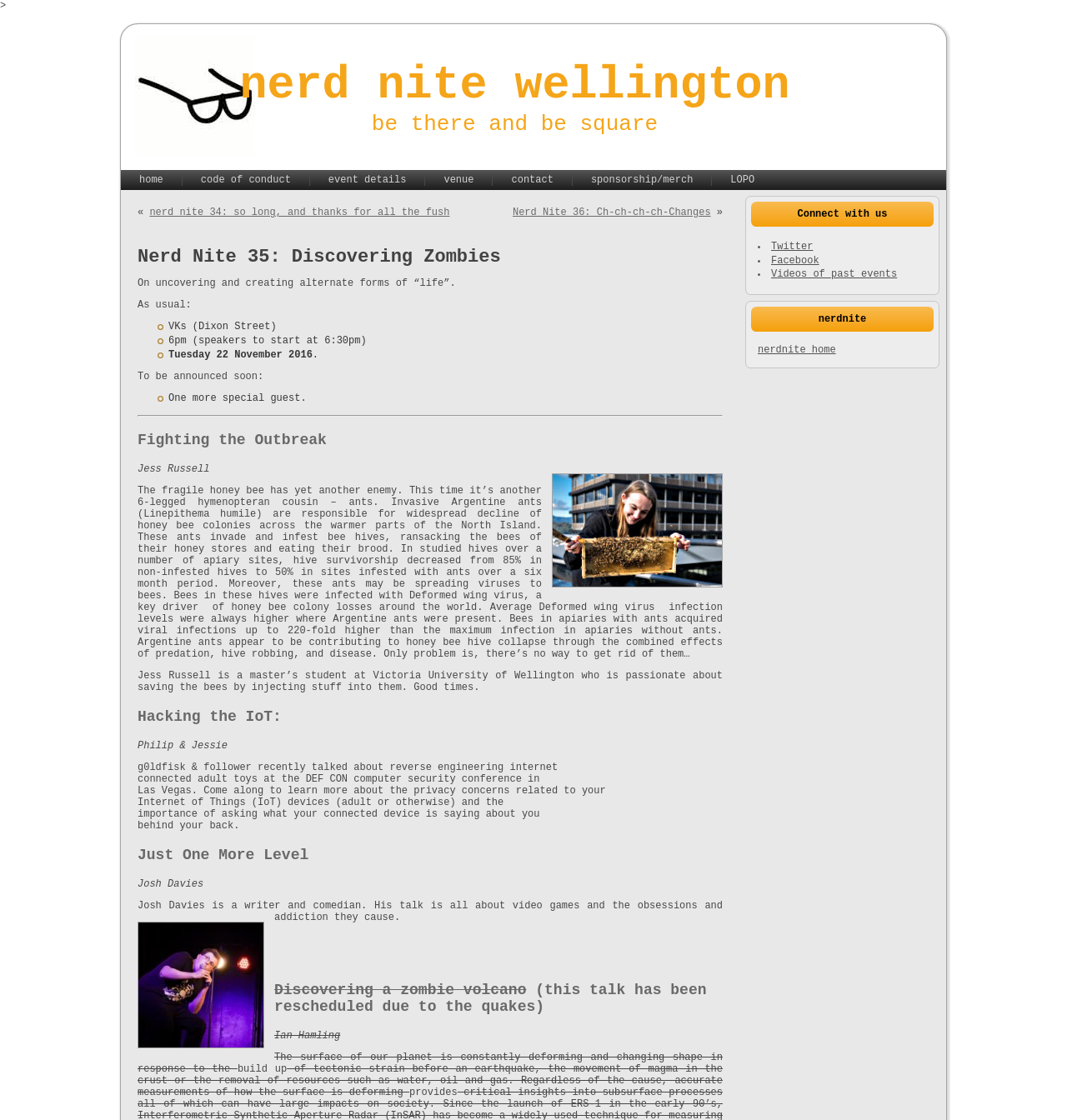Please answer the following question using a single word or phrase: 
What is the name of the event?

Nerd Nite 35